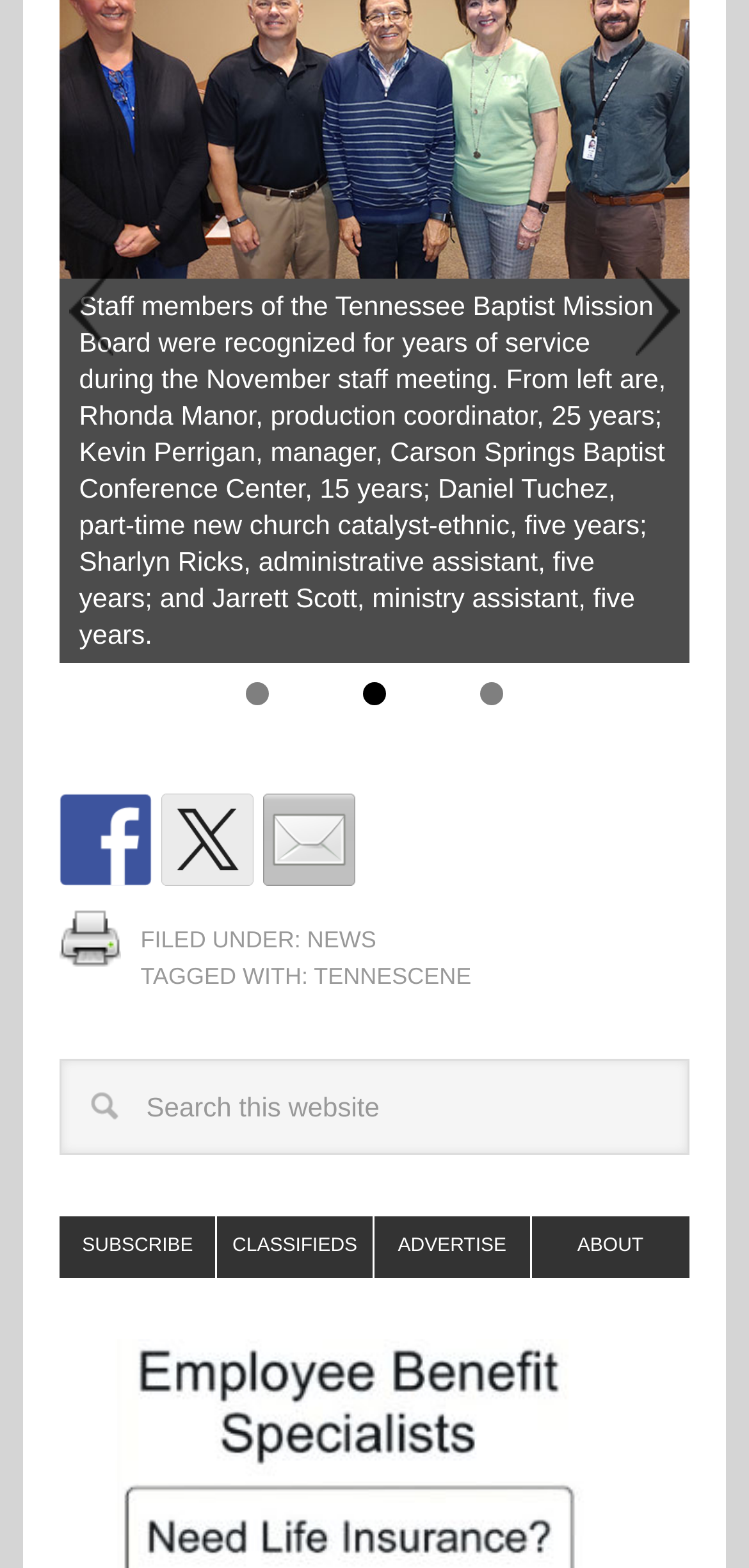Find the bounding box coordinates of the clickable area required to complete the following action: "Go to page 1".

[0.327, 0.319, 0.358, 0.333]